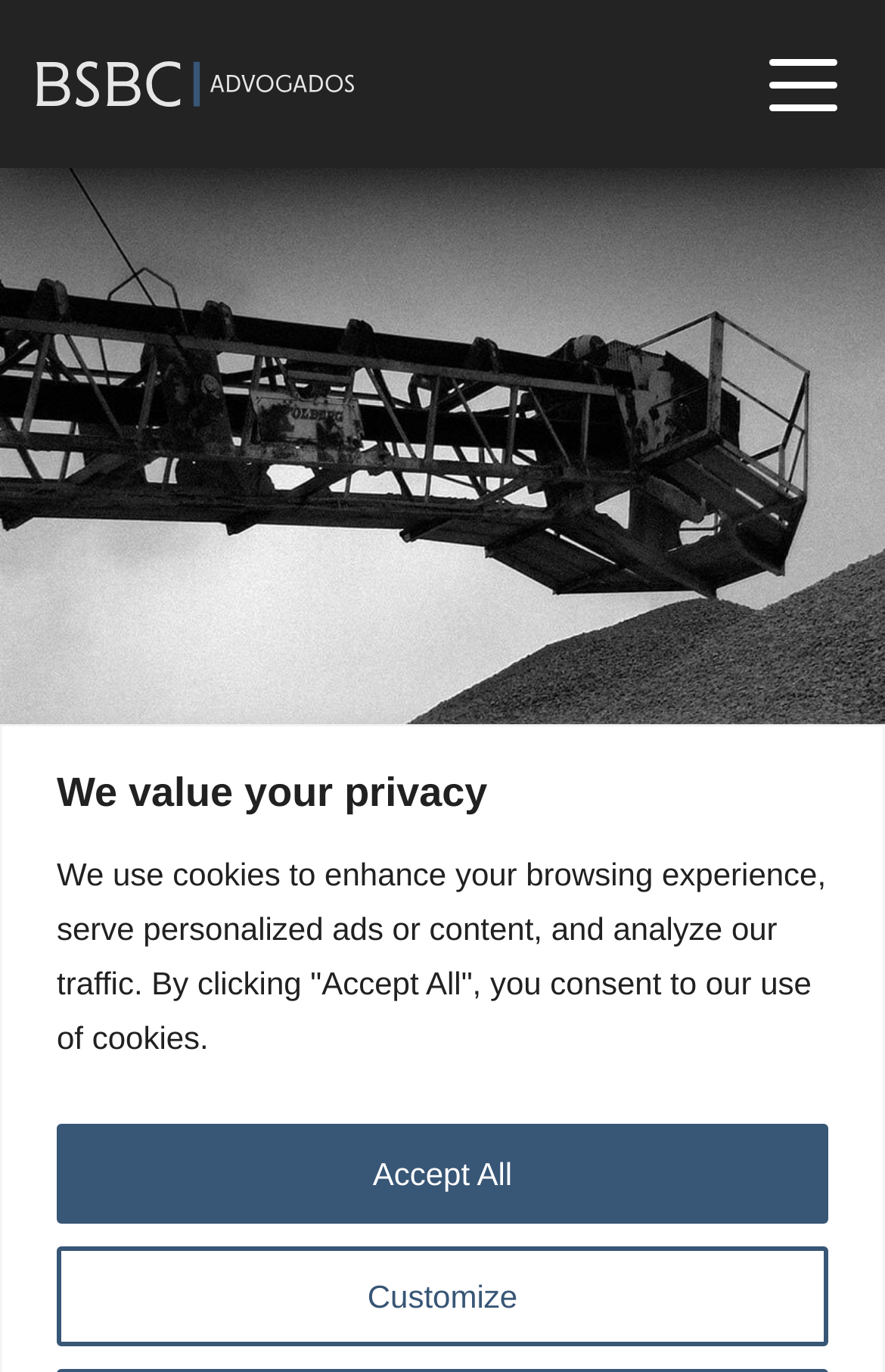Describe all the significant parts and information present on the webpage.

The webpage appears to be the homepage of a law office, BSBC, specializing in strategic litigation and operations, particularly in the areas of mining and environment. 

At the top left corner, there is a logo consisting of two letters, "L" and "O", placed vertically. Next to the logo, there is a link to the law office's name, "BSBC - Advogados", accompanied by a small image. 

On the top right corner, there is a toggle navigation button that controls a navigation bar, which is currently collapsed. Below the navigation button, there is a large heading that reads "MINING | ENVIRONMENT", spanning almost the entire width of the page.

In the middle of the page, there is a notice about cookies and privacy. The notice is divided into three parts: a brief statement about valuing privacy, a longer paragraph explaining the use of cookies, and two buttons, "Customize" and "Accept All", allowing users to manage their cookie preferences.

At the very top of the page, there is a large background image that covers the entire width of the page, but its content is not specified.